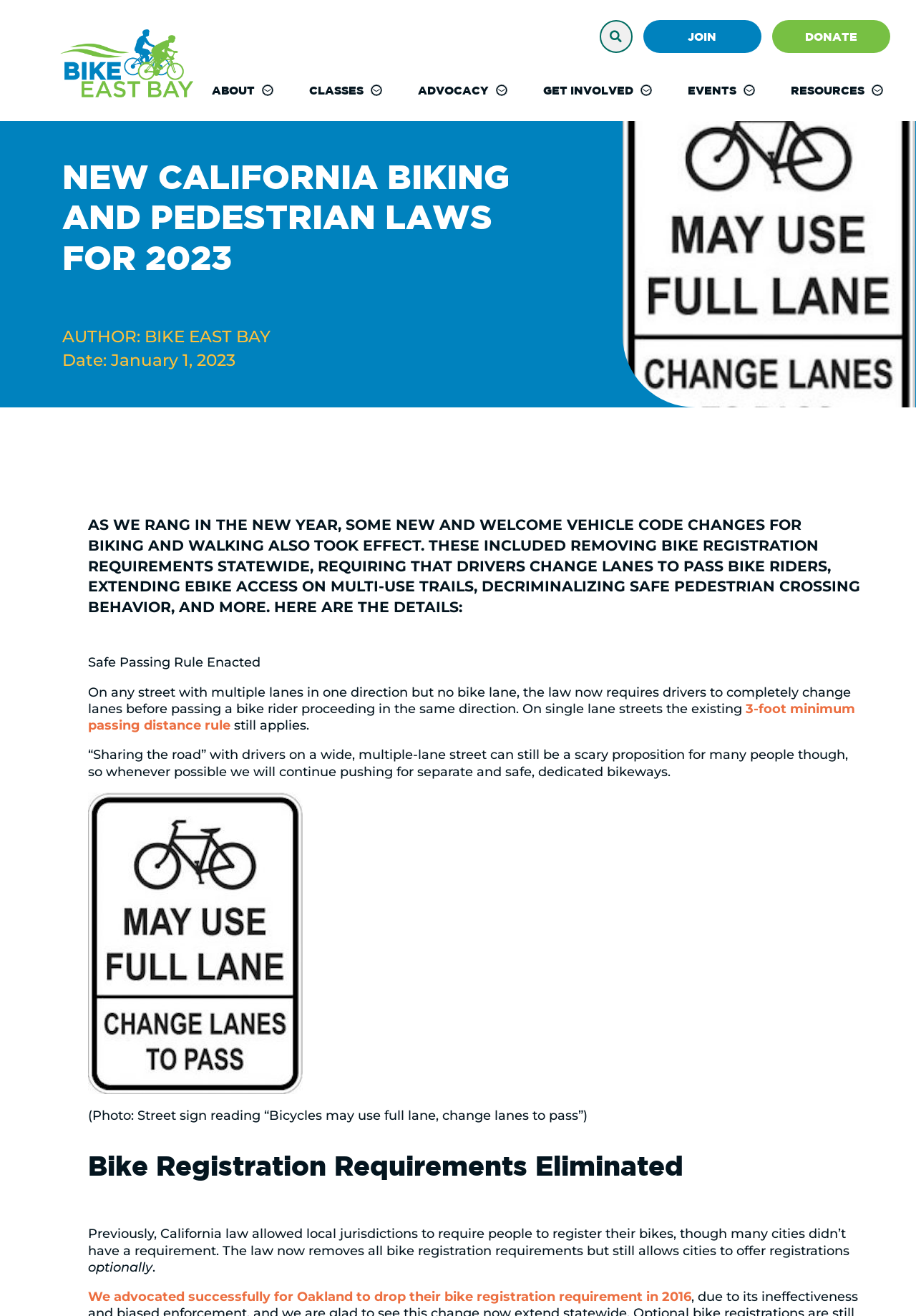Please give a short response to the question using one word or a phrase:
What is the date of this article?

January 1, 2023